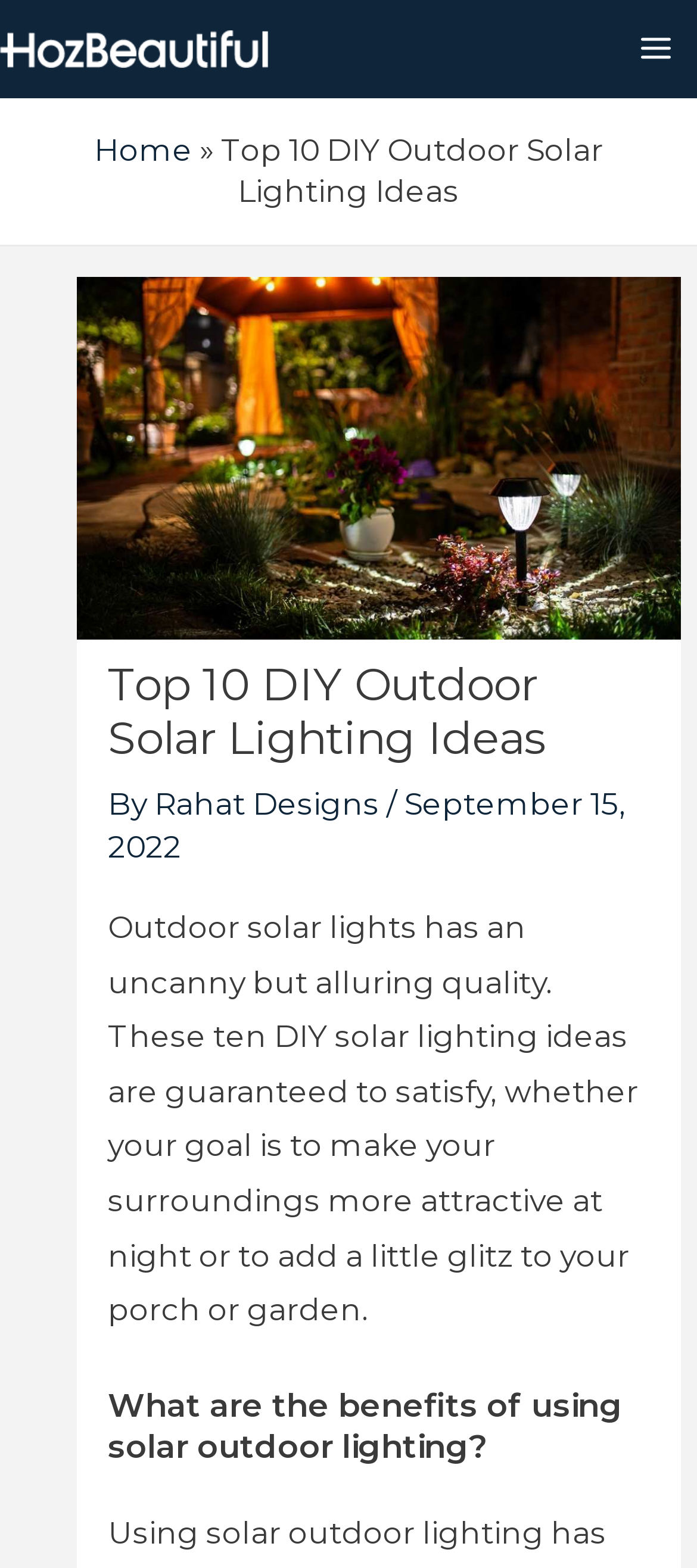Find the bounding box coordinates corresponding to the UI element with the description: "Main Menu". The coordinates should be formatted as [left, top, right, bottom], with values as floats between 0 and 1.

[0.883, 0.005, 1.0, 0.057]